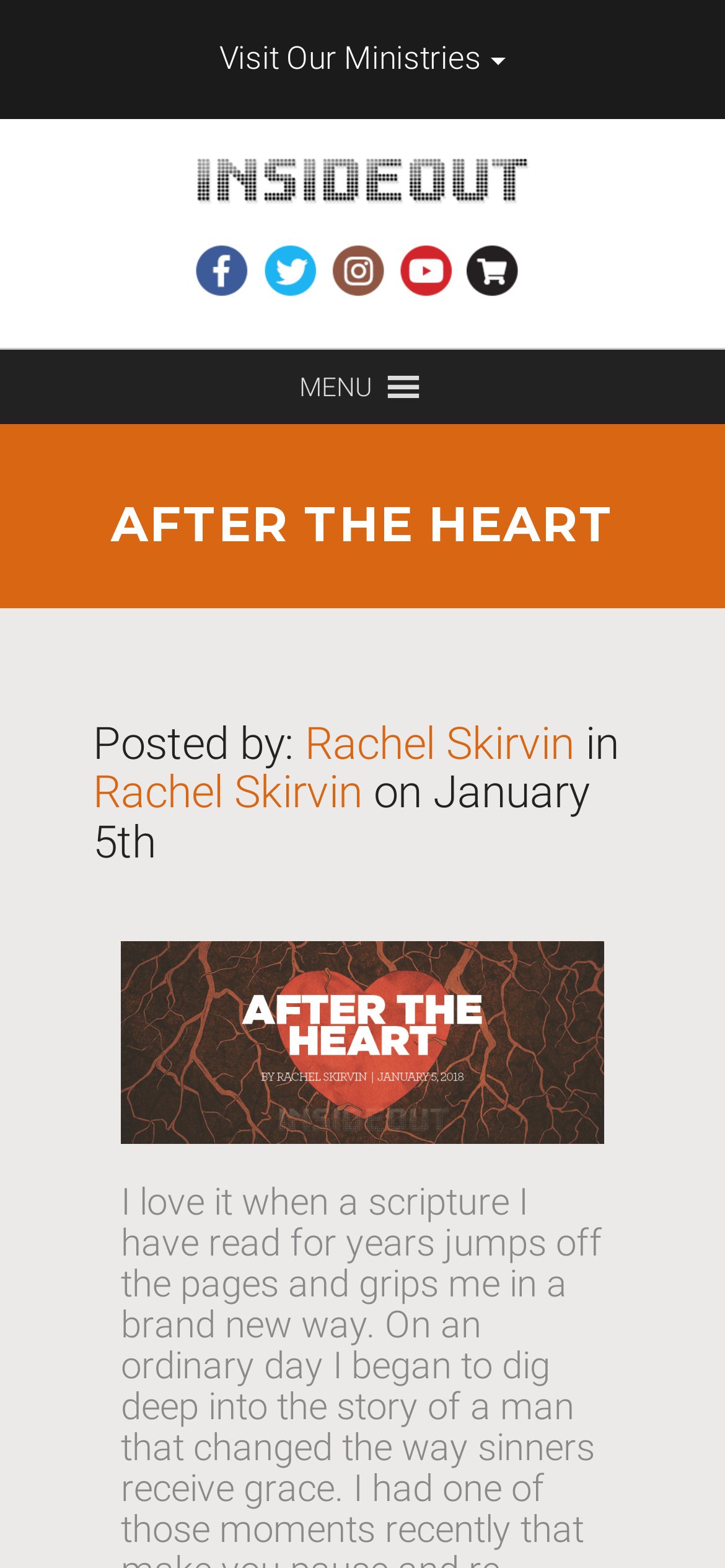Can you find and generate the webpage's heading?

AFTER THE HEART